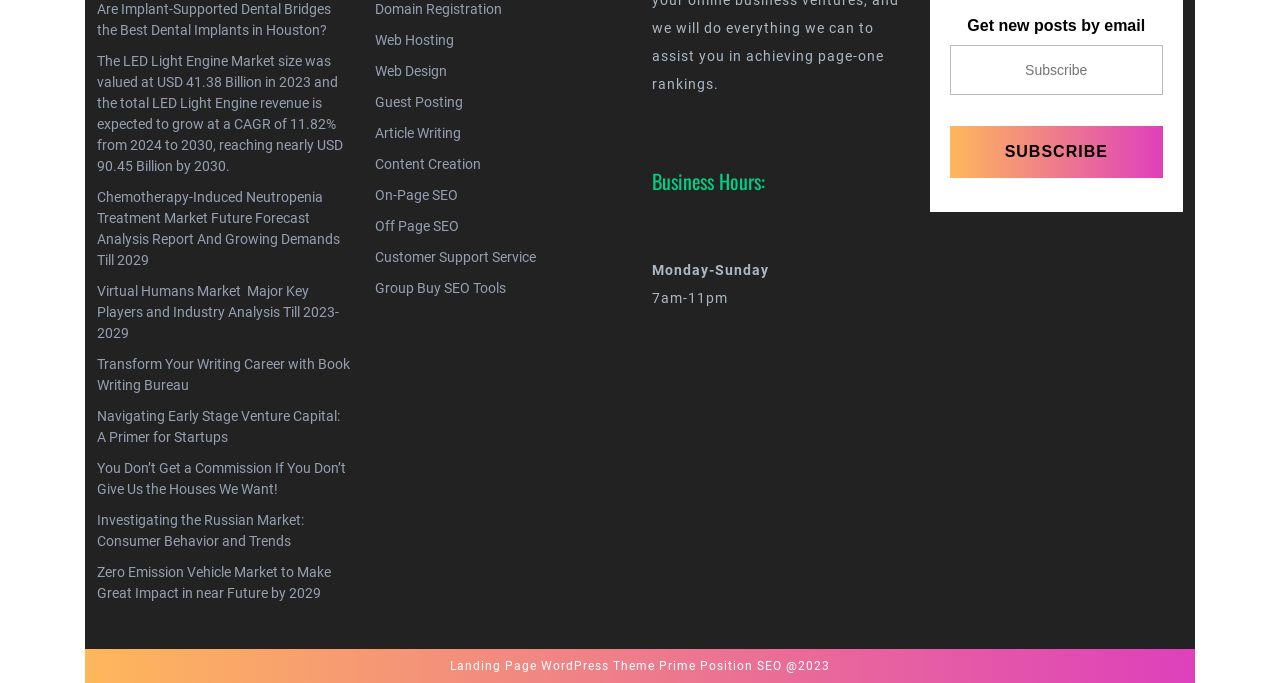Pinpoint the bounding box coordinates for the area that should be clicked to perform the following instruction: "Click on the link '42 Per Cent of Germans Still Sceptical Regarding the Benefits of Artificial Intelligence 3'".

None